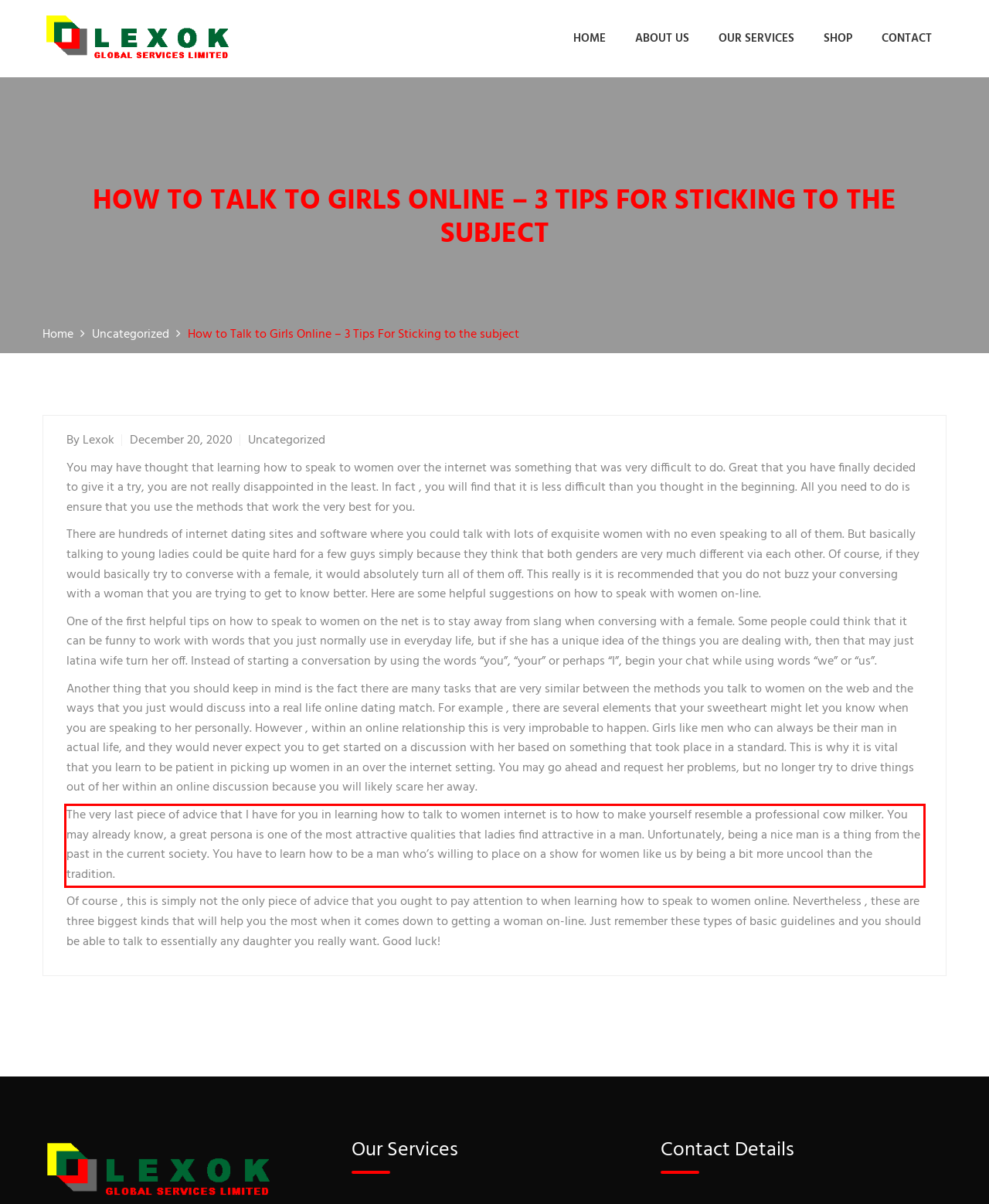Please identify the text within the red rectangular bounding box in the provided webpage screenshot.

The very last piece of advice that I have for you in learning how to talk to women internet is to how to make yourself resemble a professional cow milker. You may already know, a great persona is one of the most attractive qualities that ladies find attractive in a man. Unfortunately, being a nice man is a thing from the past in the current society. You have to learn how to be a man who’s willing to place on a show for women like us by being a bit more uncool than the tradition.